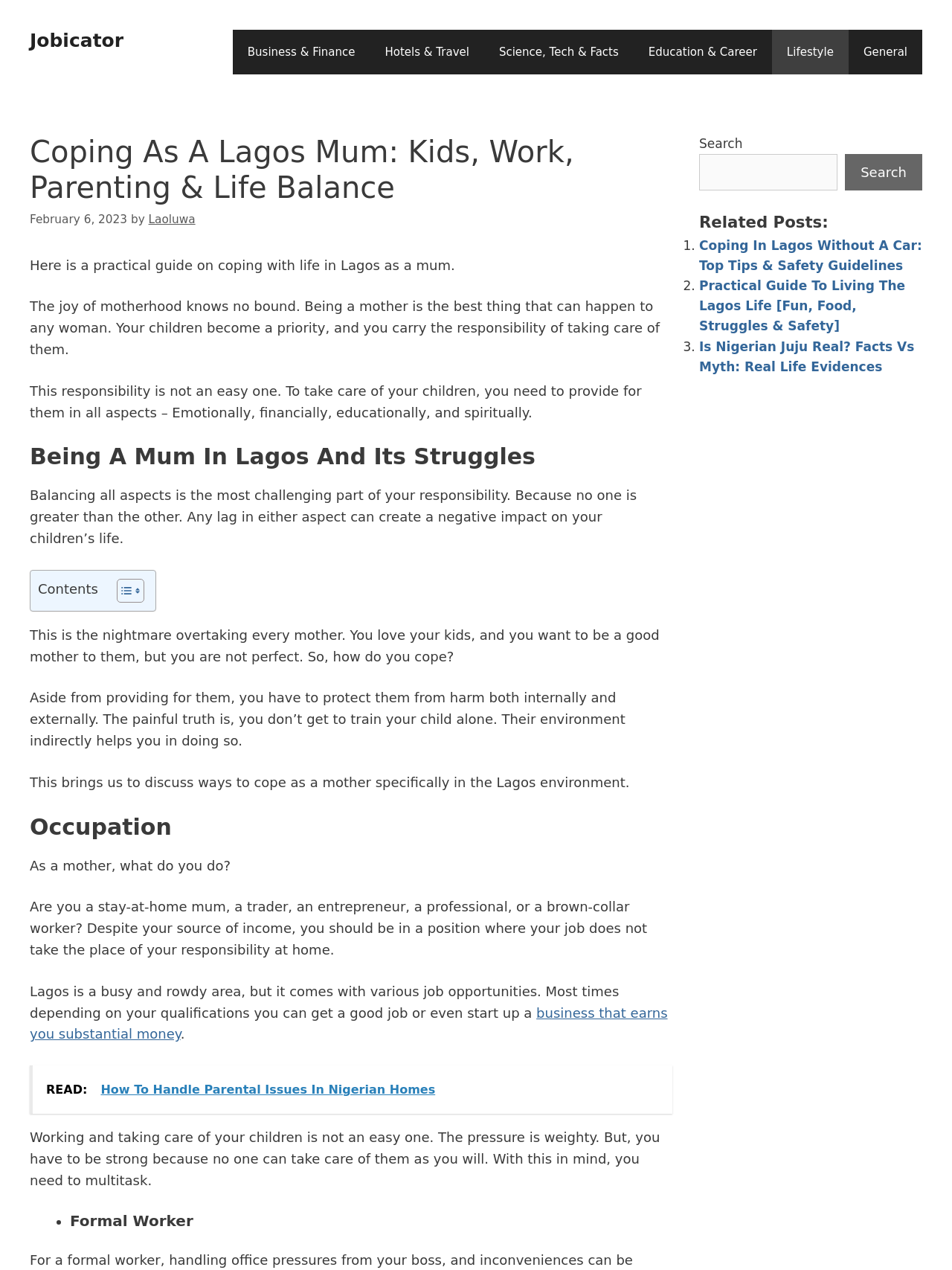Give an extensive and precise description of the webpage.

This webpage is a practical guide for mothers living in Lagos, focusing on coping with life, work, parenting, and achieving a balance. At the top, there is a banner with a link to "Jobicator" and a navigation menu with six categories: Business & Finance, Hotels & Travel, Science, Tech & Facts, Education & Career, Lifestyle, and General.

Below the navigation menu, there is a header section with the title "Coping As A Lagos Mum: Kids, Work, Parenting & Life Balance" and a time stamp indicating the article was published on February 6, 2023. The author's name, Laoluwa, is also mentioned.

The main content of the webpage is divided into sections, starting with a brief introduction to the challenges of motherhood in Lagos. The first section, "Being A Mum In Lagos And Its Struggles," discusses the difficulties of balancing various aspects of childcare, including emotional, financial, educational, and spiritual responsibilities.

The next section focuses on occupation, asking mothers about their jobs and how they manage to balance work and family responsibilities. The article suggests that mothers need to multitask and be strong to take care of their children.

There are also several links to related articles, including "How To Handle Parental Issues In Nigerian Homes" and "Coping In Lagos Without A Car: Top Tips & Safety Guidelines." Additionally, there is a search box on the right side of the page, allowing users to search for specific topics.

At the bottom of the page, there is a section titled "Related Posts" with three links to other articles: "Practical Guide To Living The Lagos Life [Fun, Food, Struggles & Safety]," "Is Nigerian Juju Real? Facts Vs Myth: Real Life Evidences," and "Coping In Lagos Without A Car: Top Tips & Safety Guidelines."